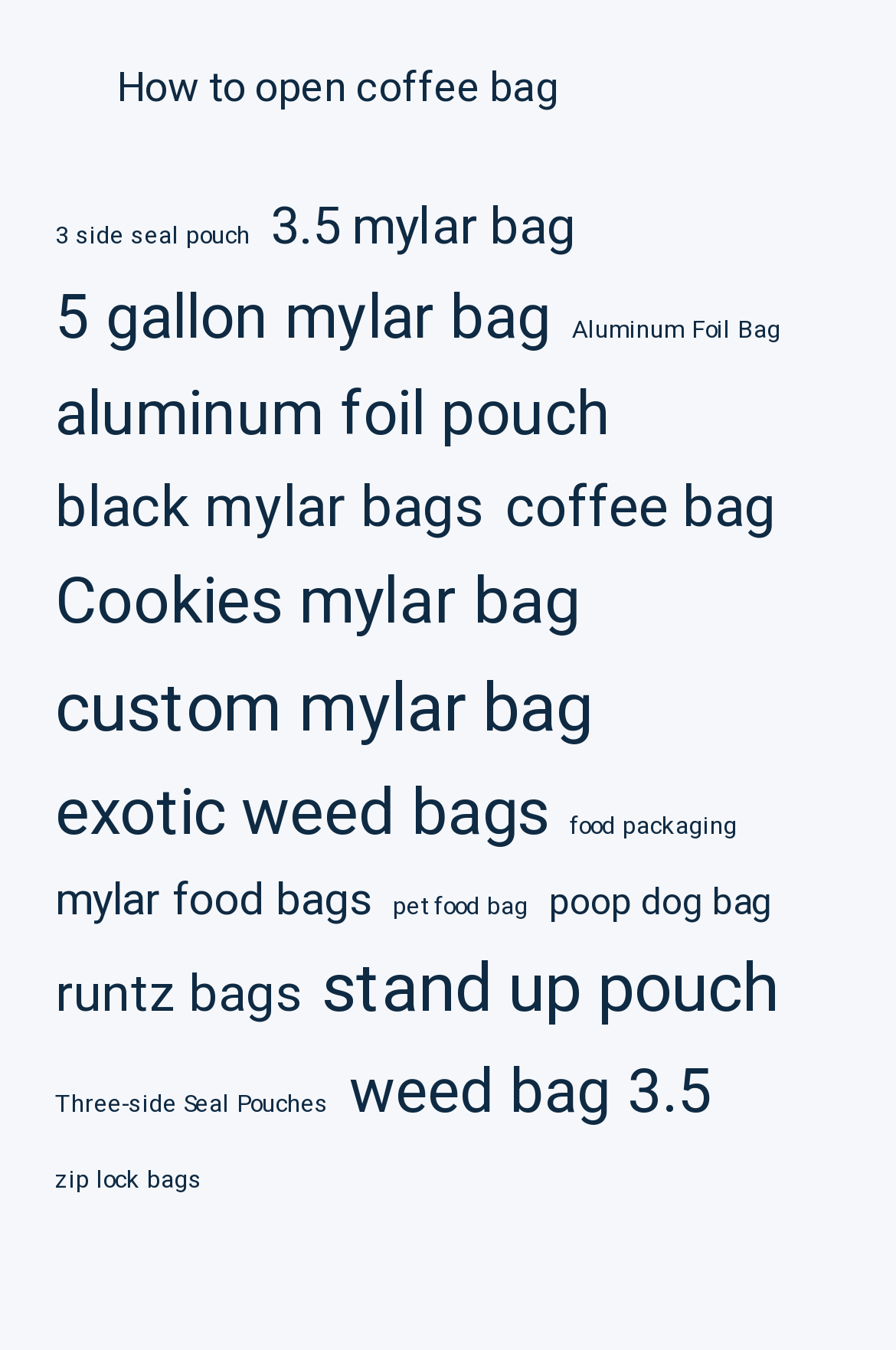Given the description "5 gallon mylar bag", provide the bounding box coordinates of the corresponding UI element.

[0.062, 0.2, 0.615, 0.272]